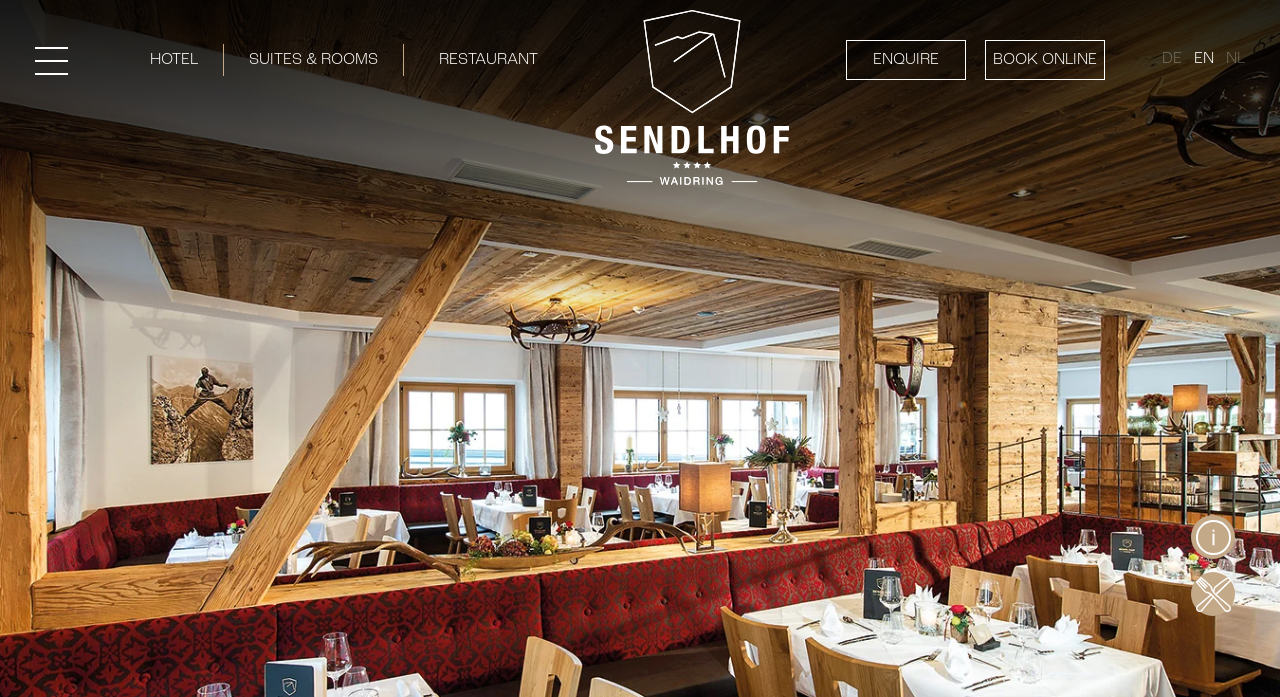Find the bounding box coordinates of the clickable area required to complete the following action: "Switch to English".

[0.933, 0.071, 0.948, 0.101]